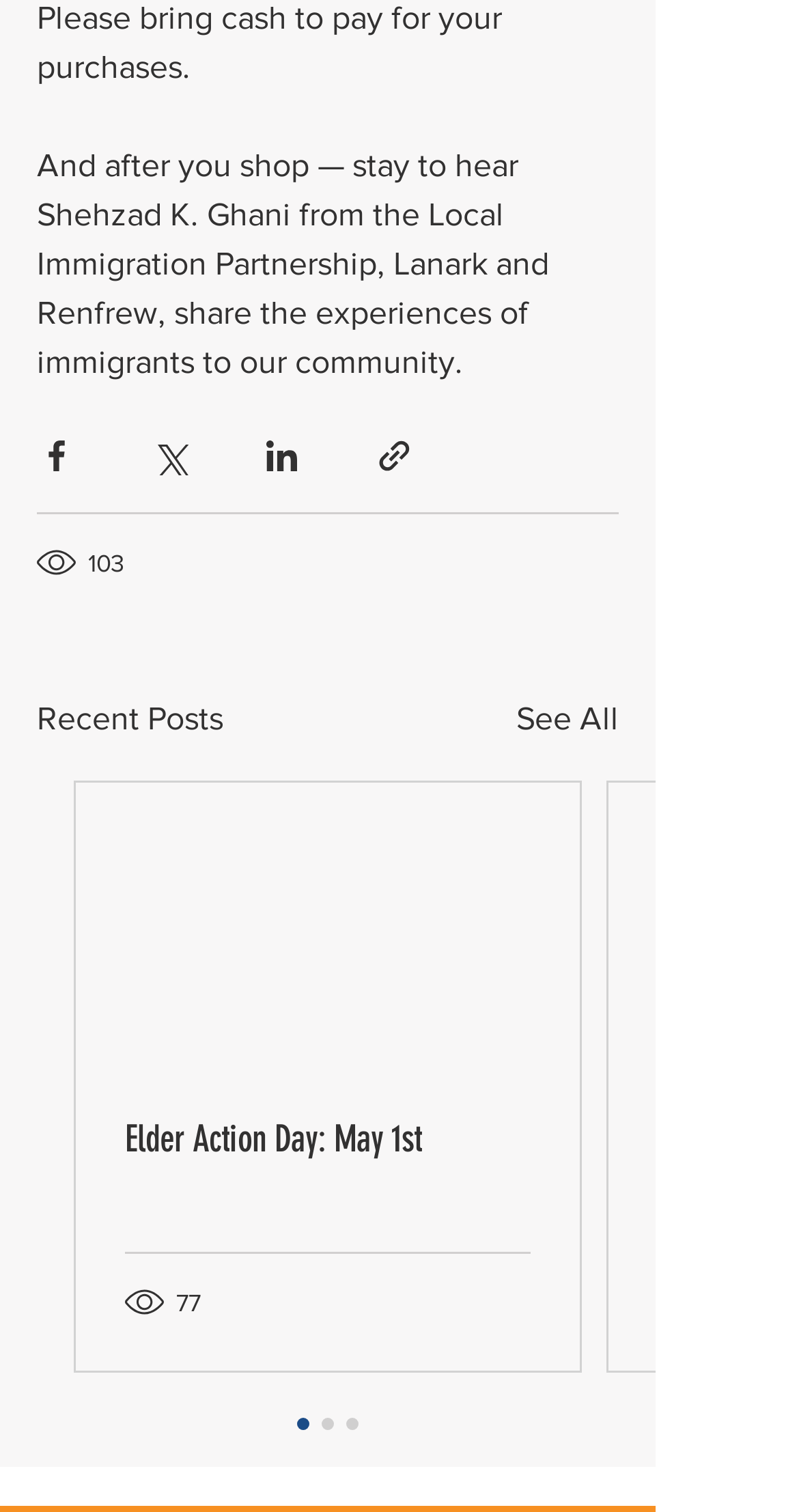Identify the bounding box coordinates for the UI element described by the following text: "See All". Provide the coordinates as four float numbers between 0 and 1, in the format [left, top, right, bottom].

[0.646, 0.46, 0.774, 0.492]